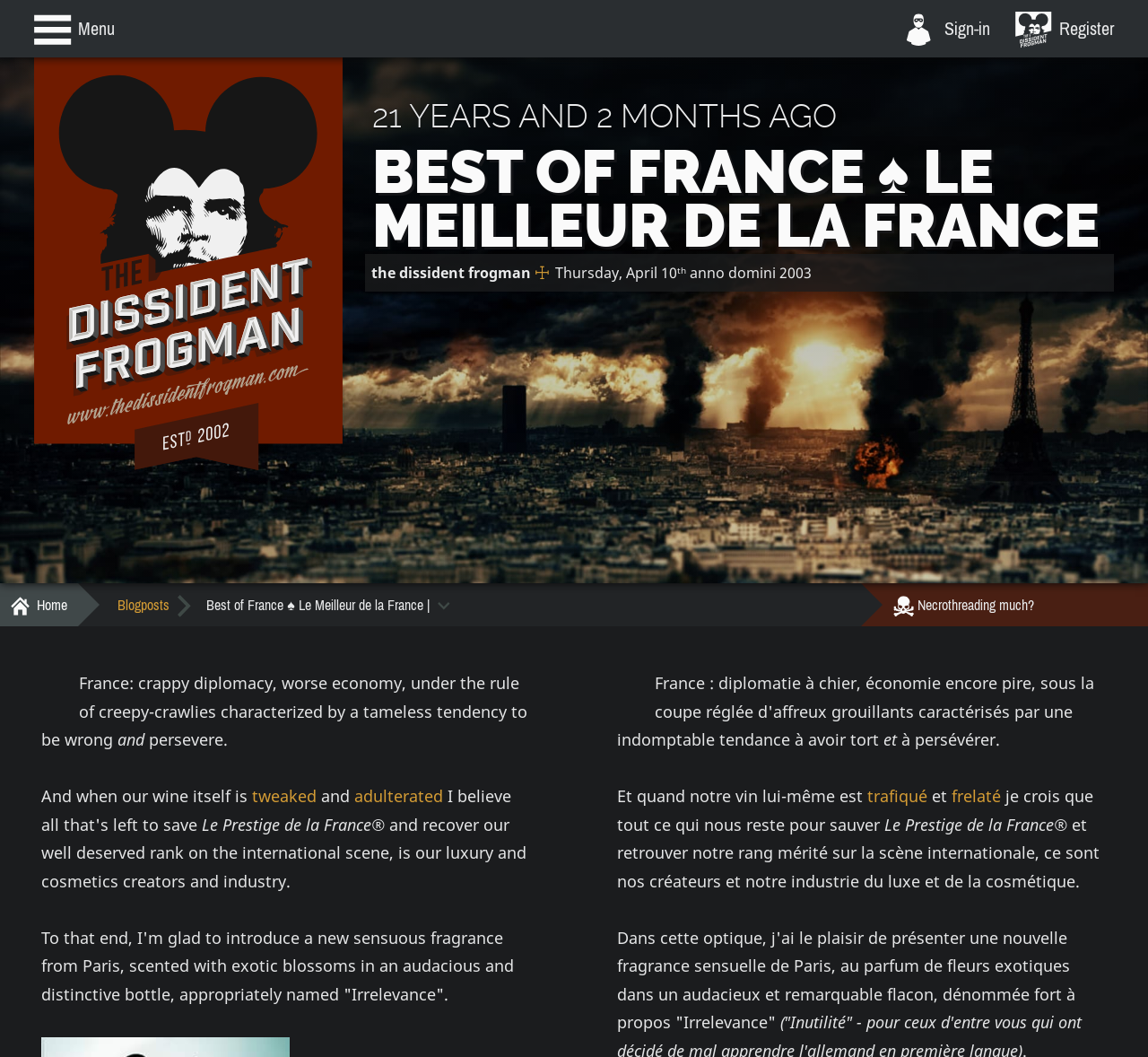What is the phrase written in superscript? Based on the screenshot, please respond with a single word or phrase.

th